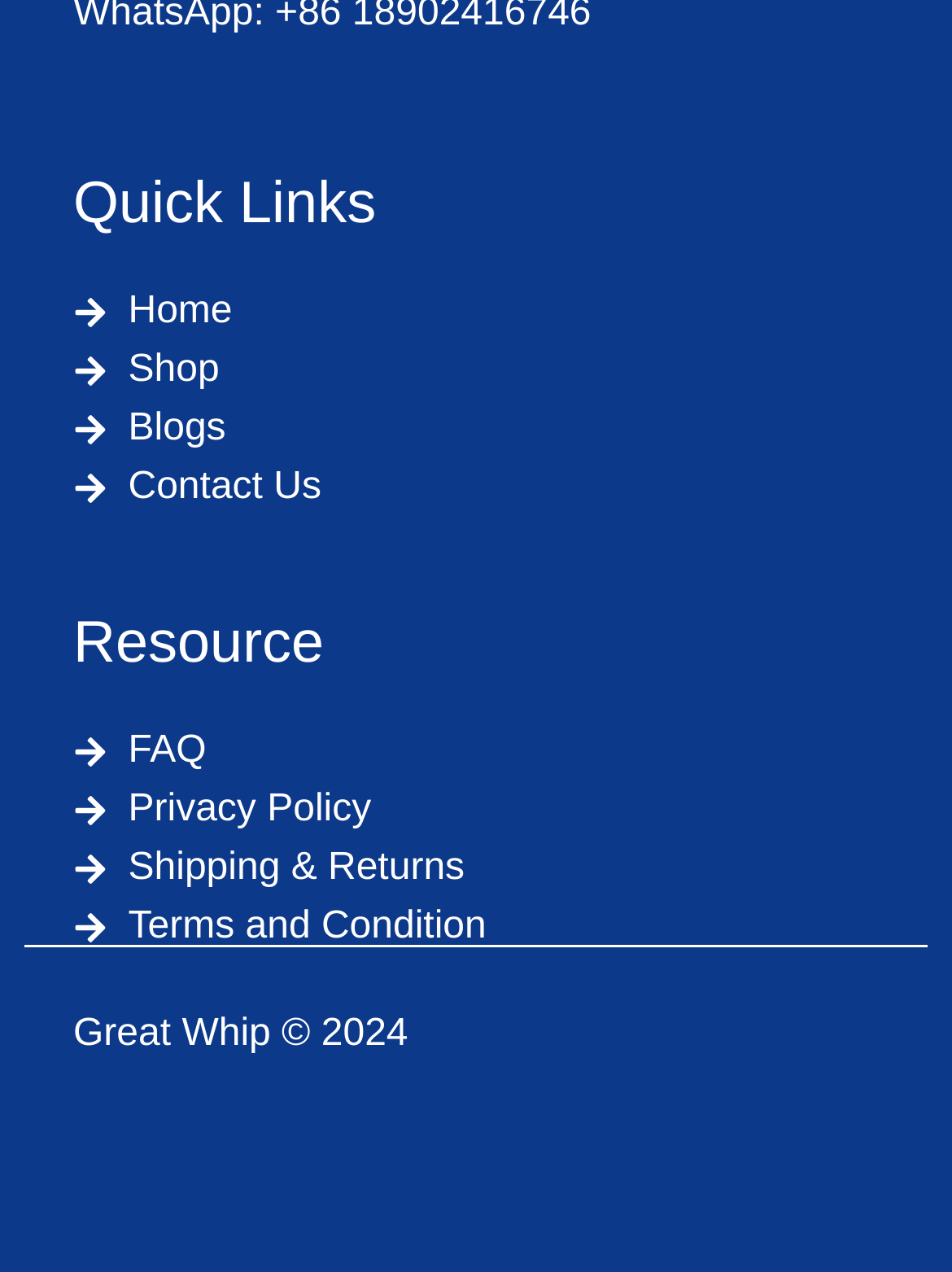What is the last link under 'Quick Links'?
Answer the question using a single word or phrase, according to the image.

Contact Us